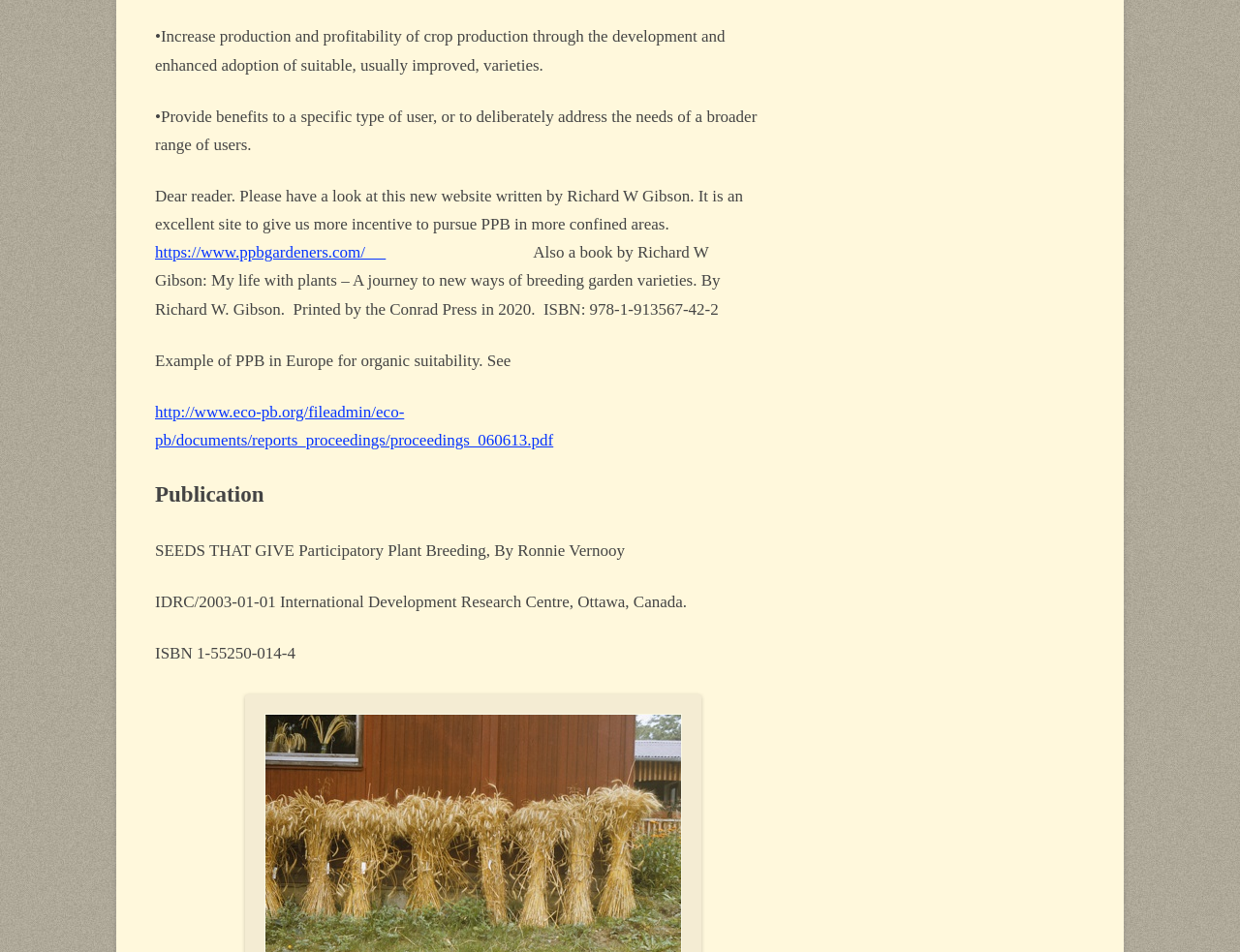What is the URL of the website mentioned in the text?
Refer to the image and offer an in-depth and detailed answer to the question.

The webpage contains a link to a website, which is mentioned as 'https://www.ppbgardeners.com/' and is likely related to Participatory Plant Breeding.